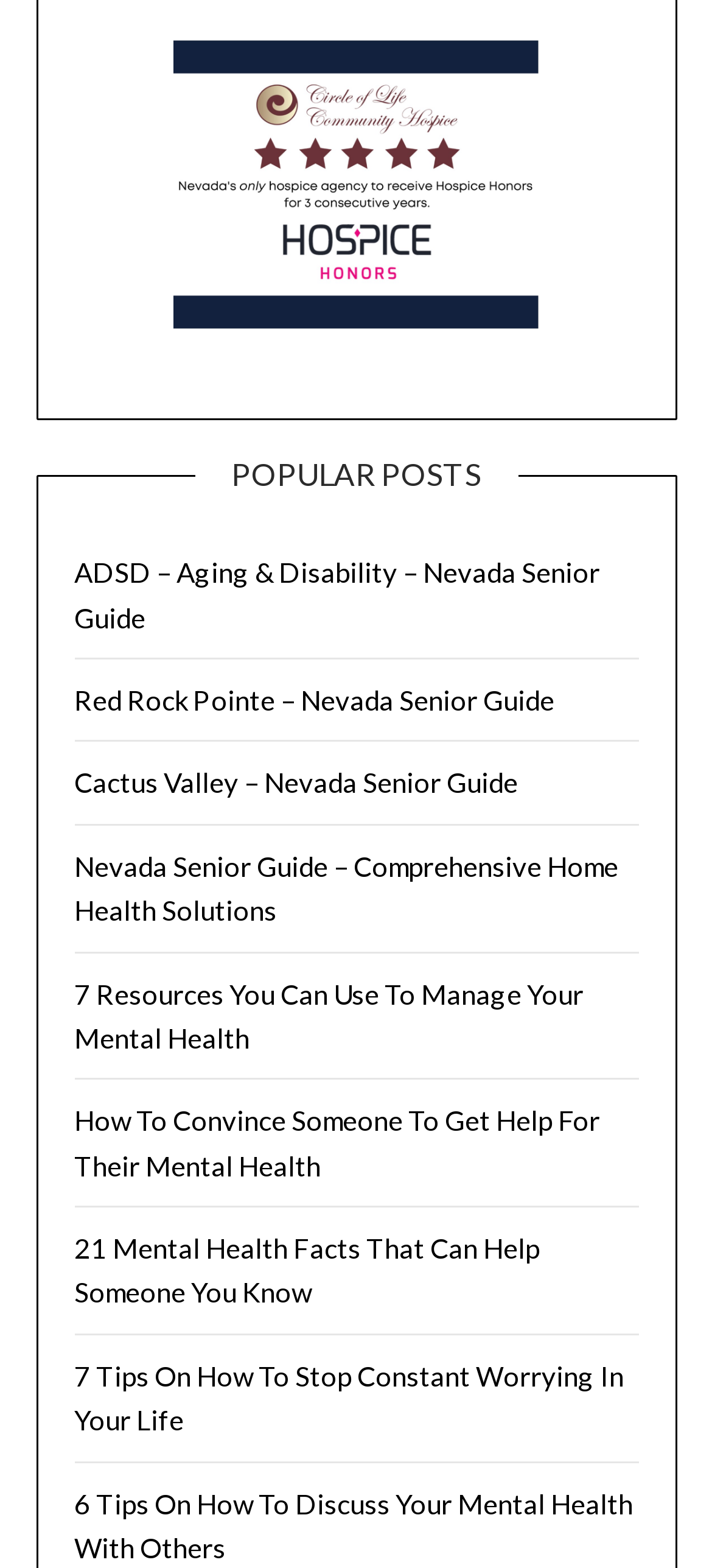Could you provide the bounding box coordinates for the portion of the screen to click to complete this instruction: "Read about ADS – Aging & Disability – Nevada Senior Guide"?

[0.104, 0.354, 0.842, 0.404]